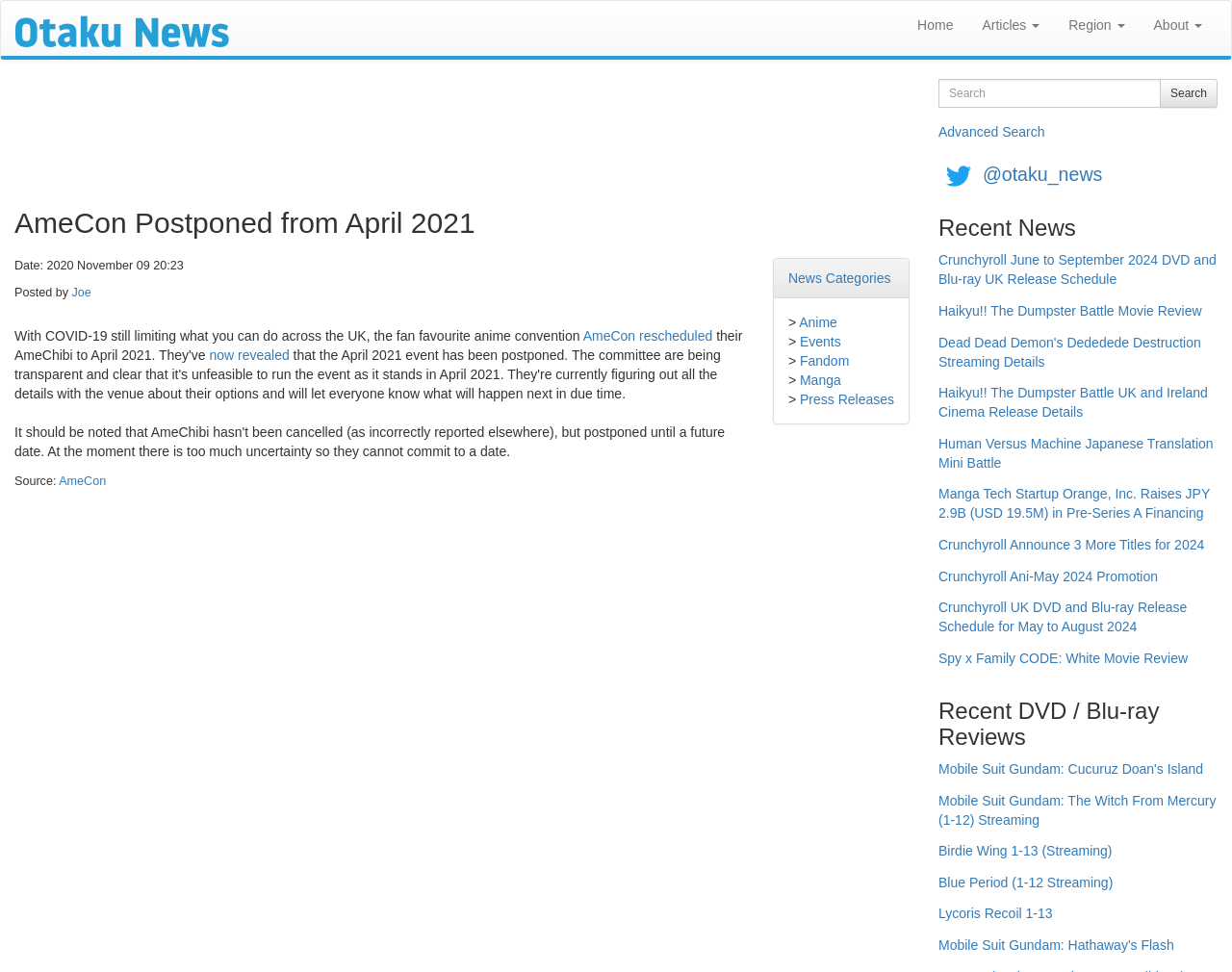Please find the bounding box for the UI component described as follows: "Lycoris Recoil 1-13".

[0.762, 0.93, 0.854, 0.962]